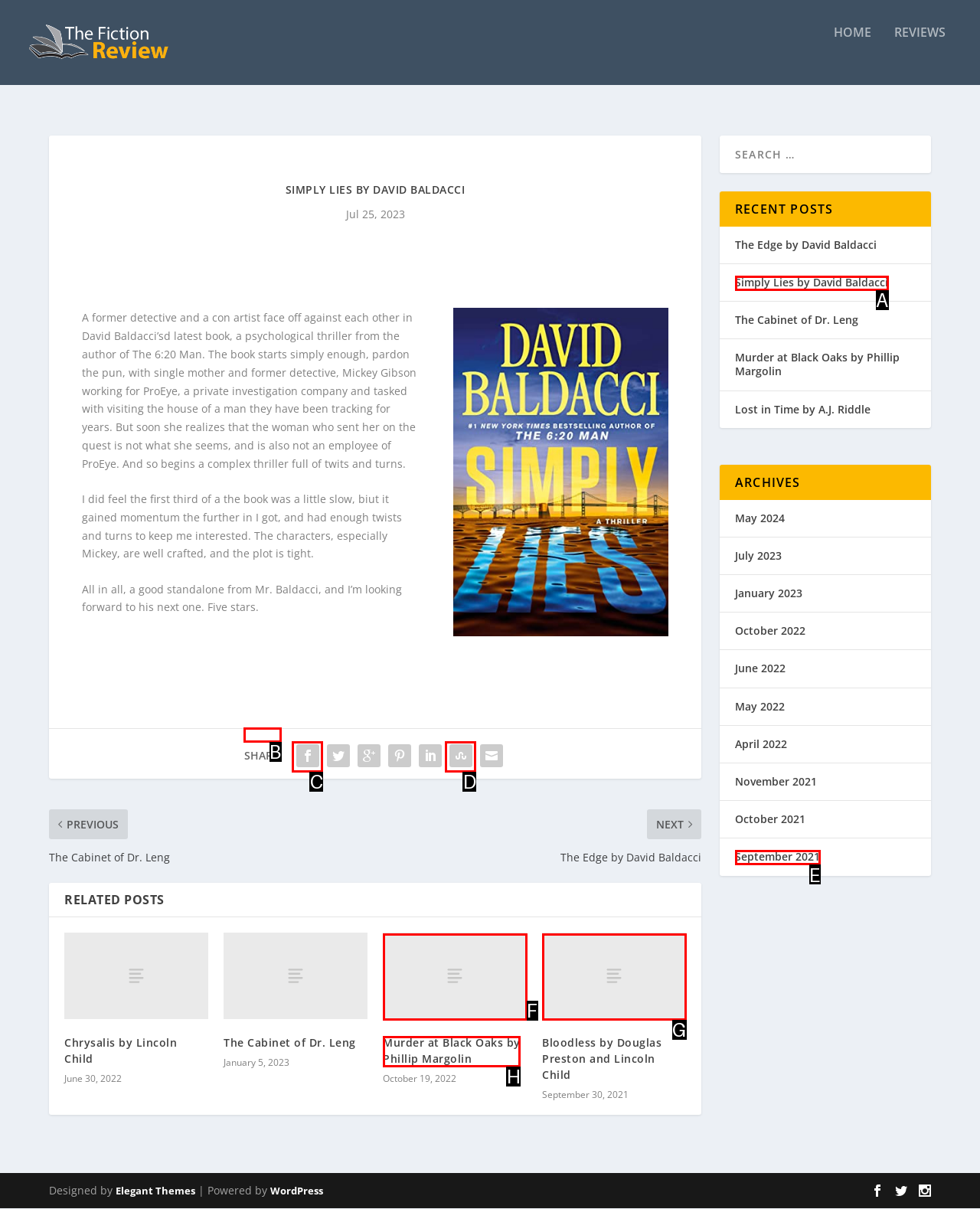Specify which UI element should be clicked to accomplish the task: Share this review on social media. Answer with the letter of the correct choice.

B